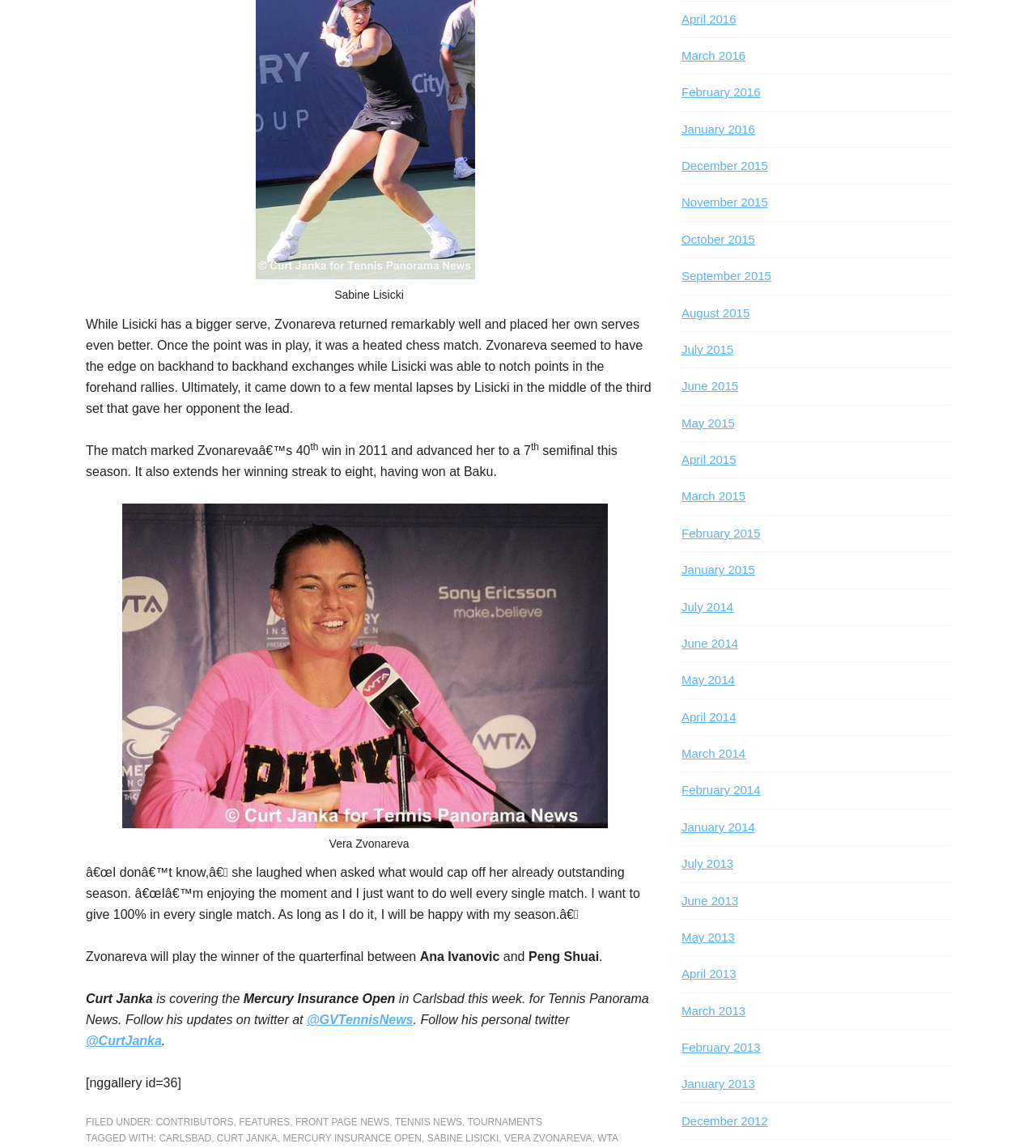Given the element description: "Front Page News", predict the bounding box coordinates of the UI element it refers to, using four float numbers between 0 and 1, i.e., [left, top, right, bottom].

[0.285, 0.973, 0.376, 0.983]